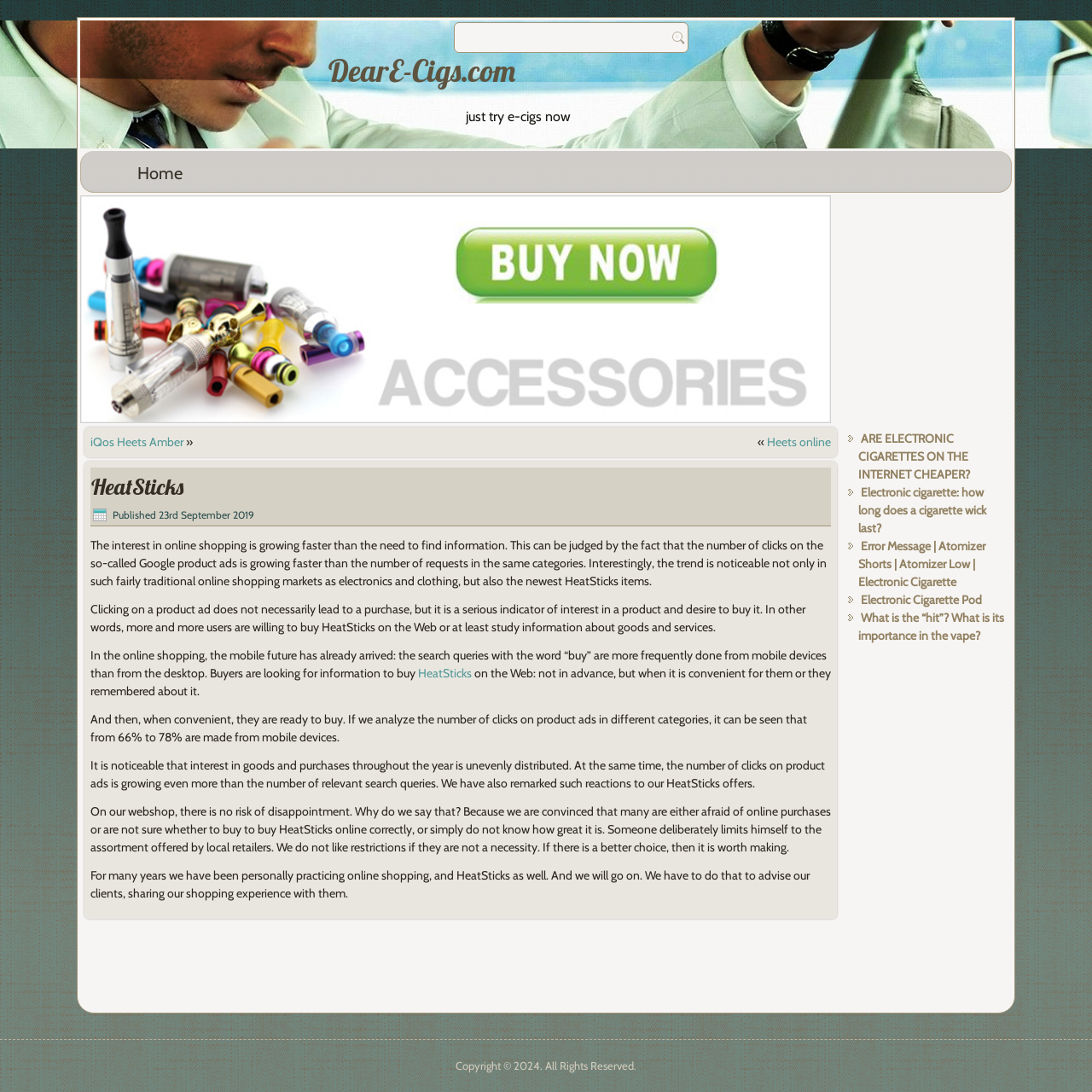Answer this question using a single word or a brief phrase:
How many articles are listed on the webpage?

2